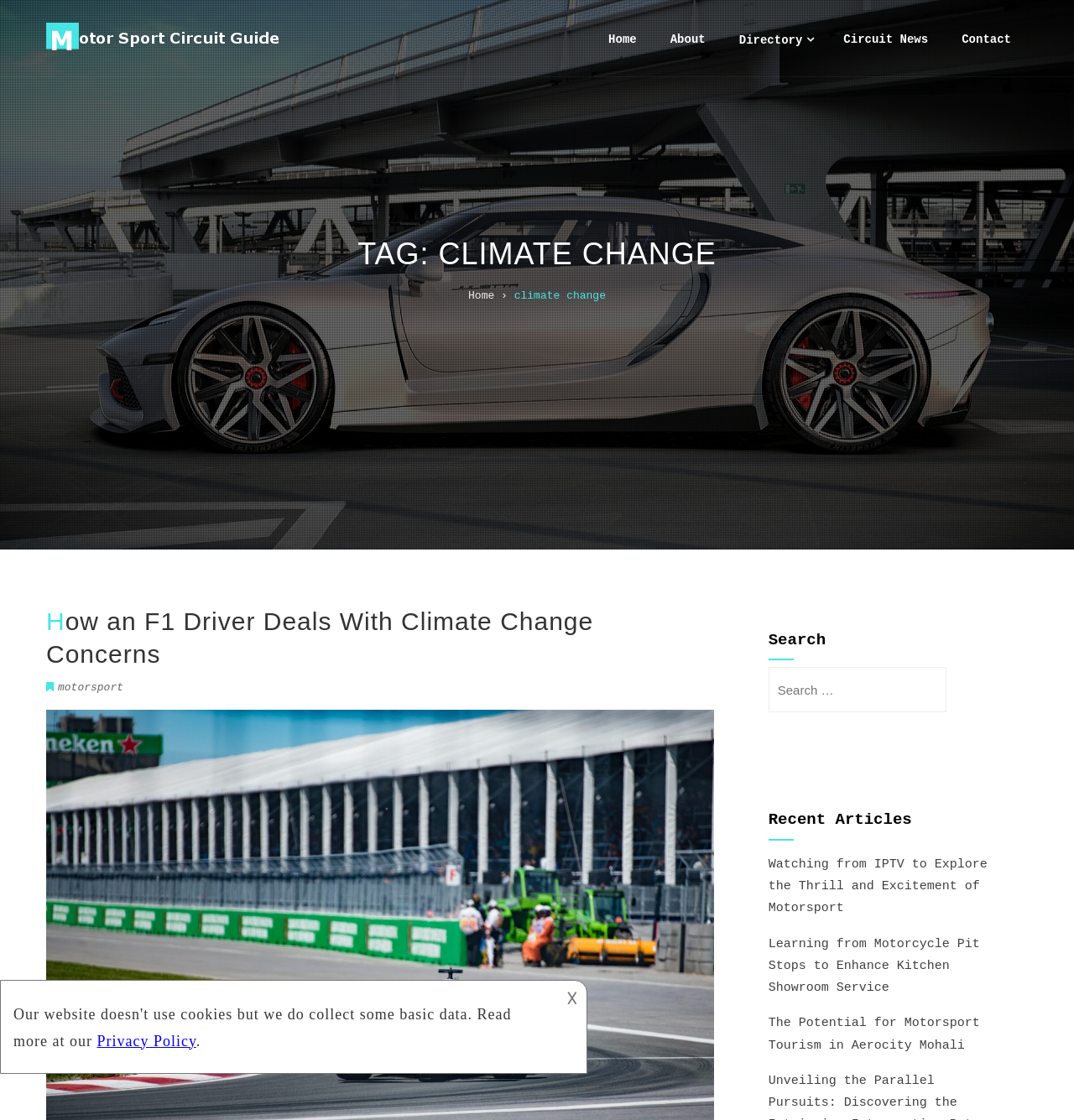Find the bounding box coordinates of the element to click in order to complete the given instruction: "click on Home."

[0.551, 0.001, 0.608, 0.069]